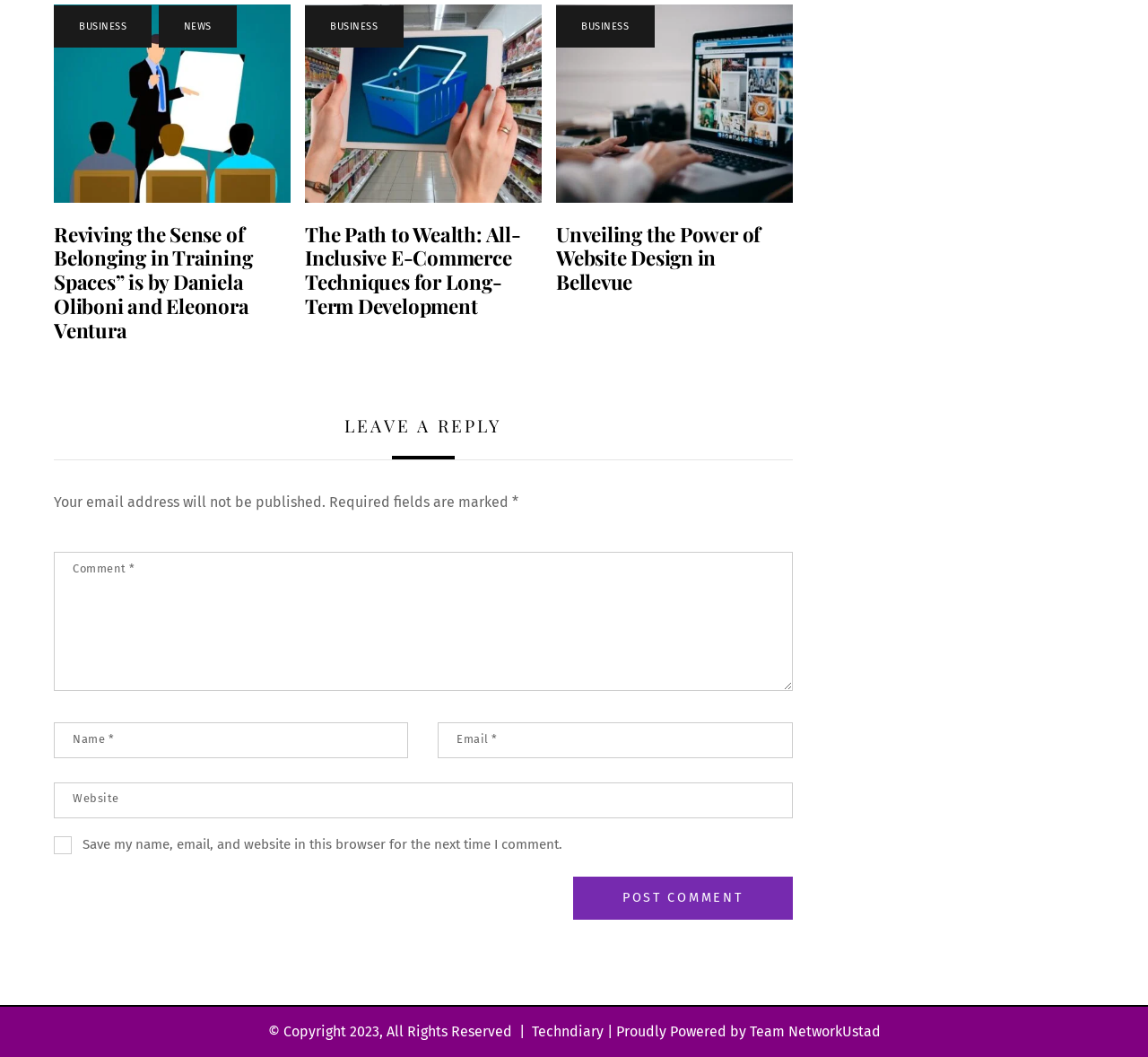Find the bounding box coordinates for the area that must be clicked to perform this action: "Enter a comment in the text box".

[0.047, 0.522, 0.69, 0.654]